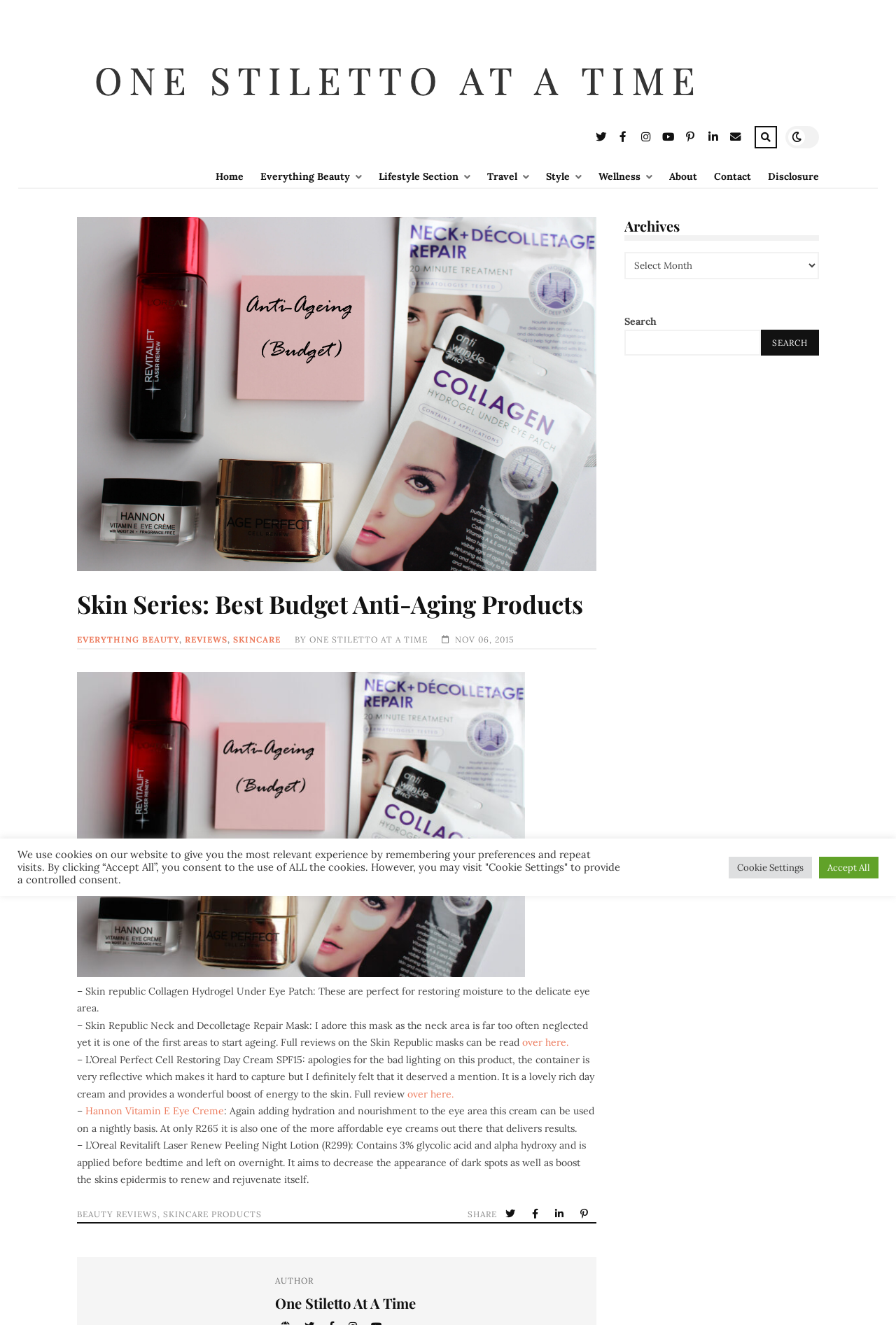For the element described, predict the bounding box coordinates as (top-left x, top-left y, bottom-right x, bottom-right y). All values should be between 0 and 1. Element description: Youtube

[0.733, 0.095, 0.758, 0.115]